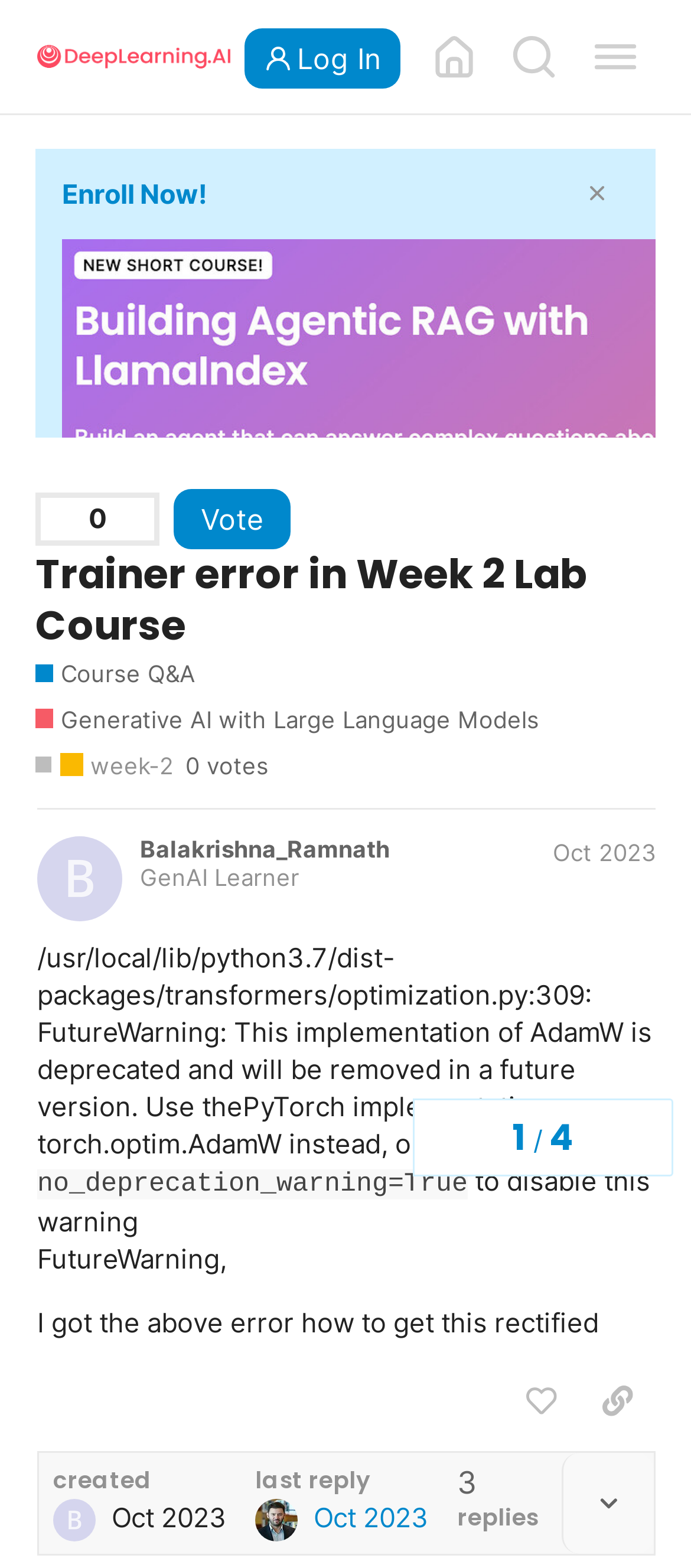Please specify the bounding box coordinates for the clickable region that will help you carry out the instruction: "Log in to the website".

[0.353, 0.019, 0.579, 0.057]